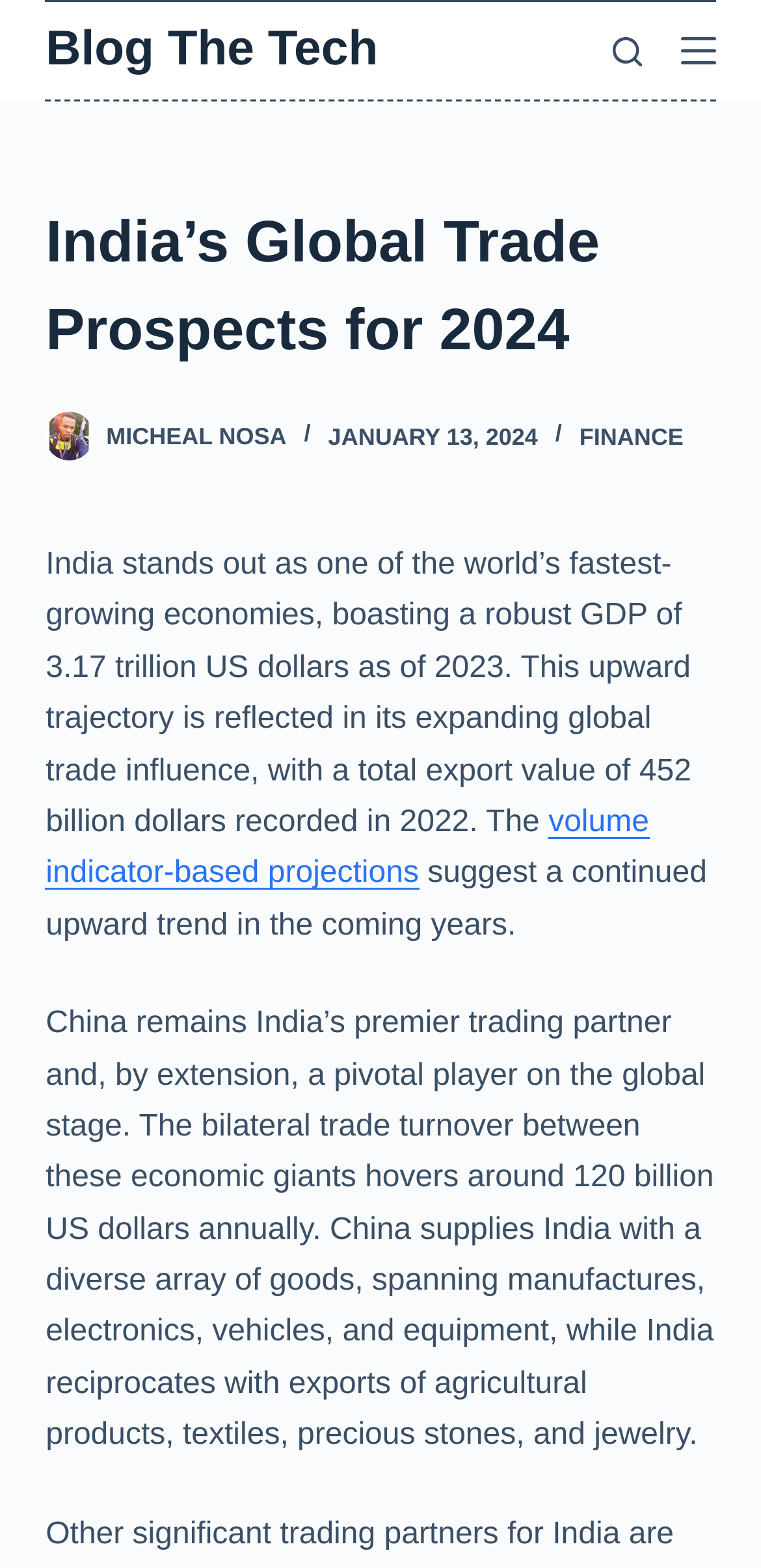What is India's GDP as of 2023?
Please answer the question with a single word or phrase, referencing the image.

3.17 trillion US dollars